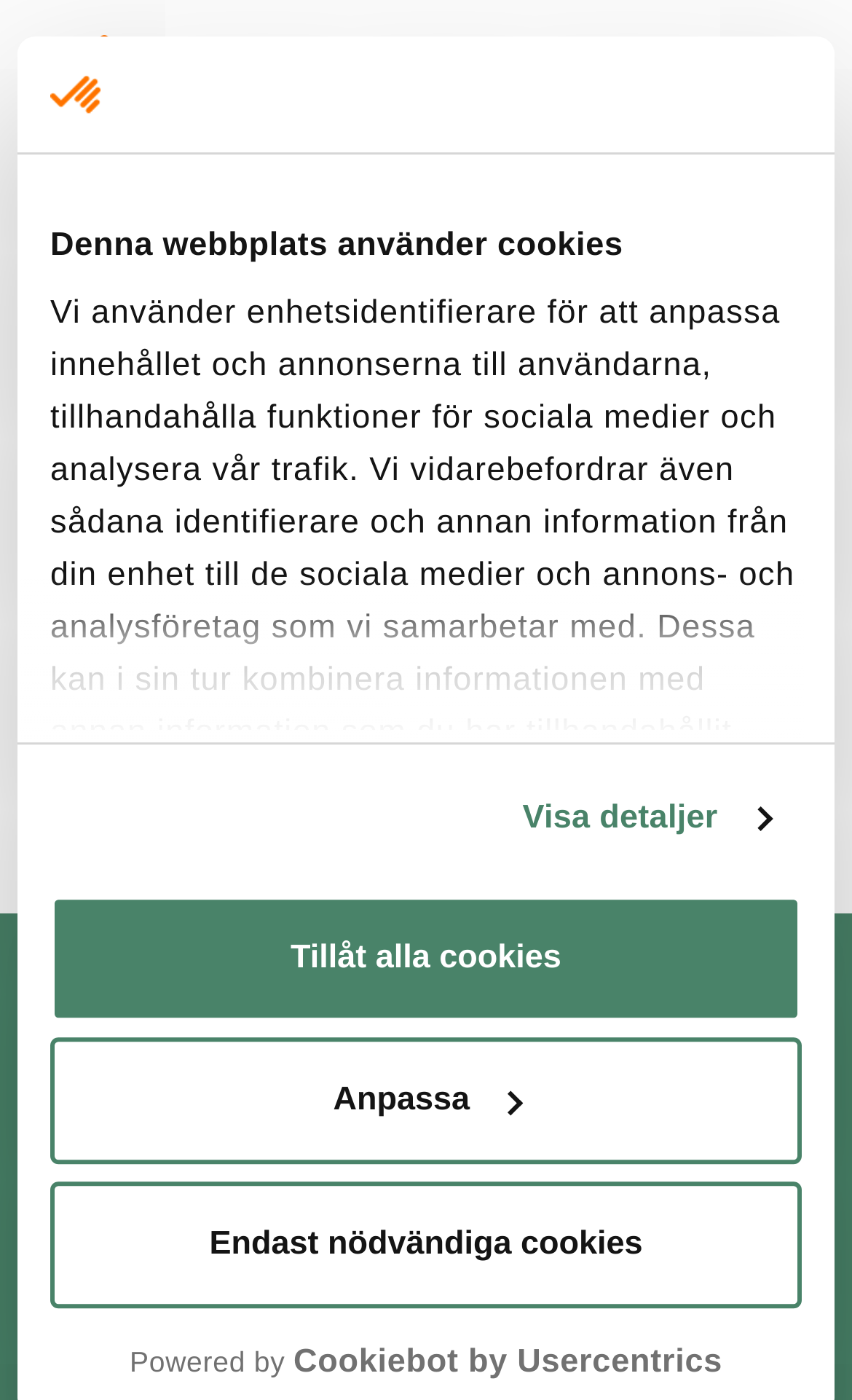Identify the coordinates of the bounding box for the element that must be clicked to accomplish the instruction: "Email info@localenergyaudits.com".

None